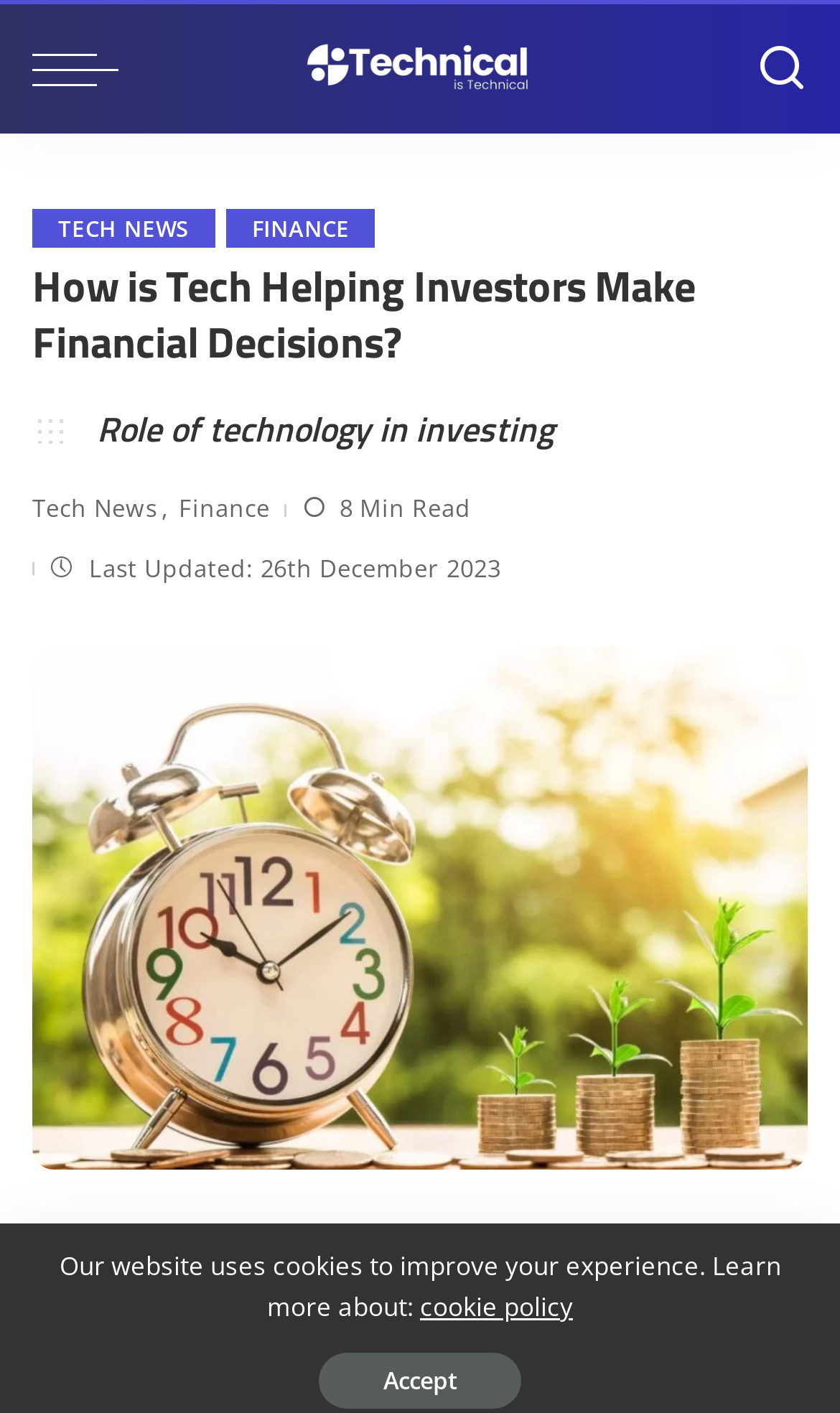What are the two main categories on the webpage?
Using the information from the image, give a concise answer in one word or a short phrase.

Tech News and Finance